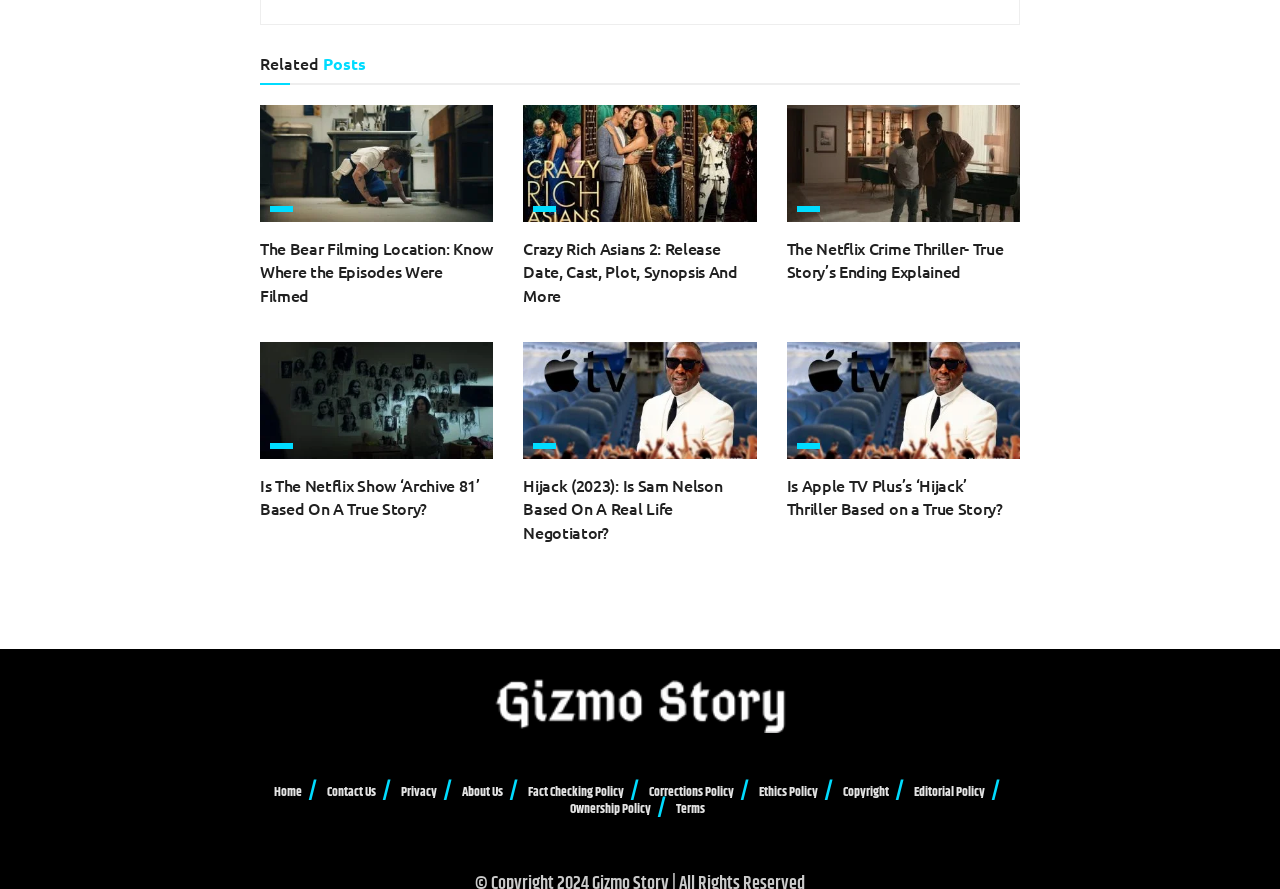Please provide a brief answer to the following inquiry using a single word or phrase:
What is the category of the link 'TV FEATURES'?

TV FEATURES